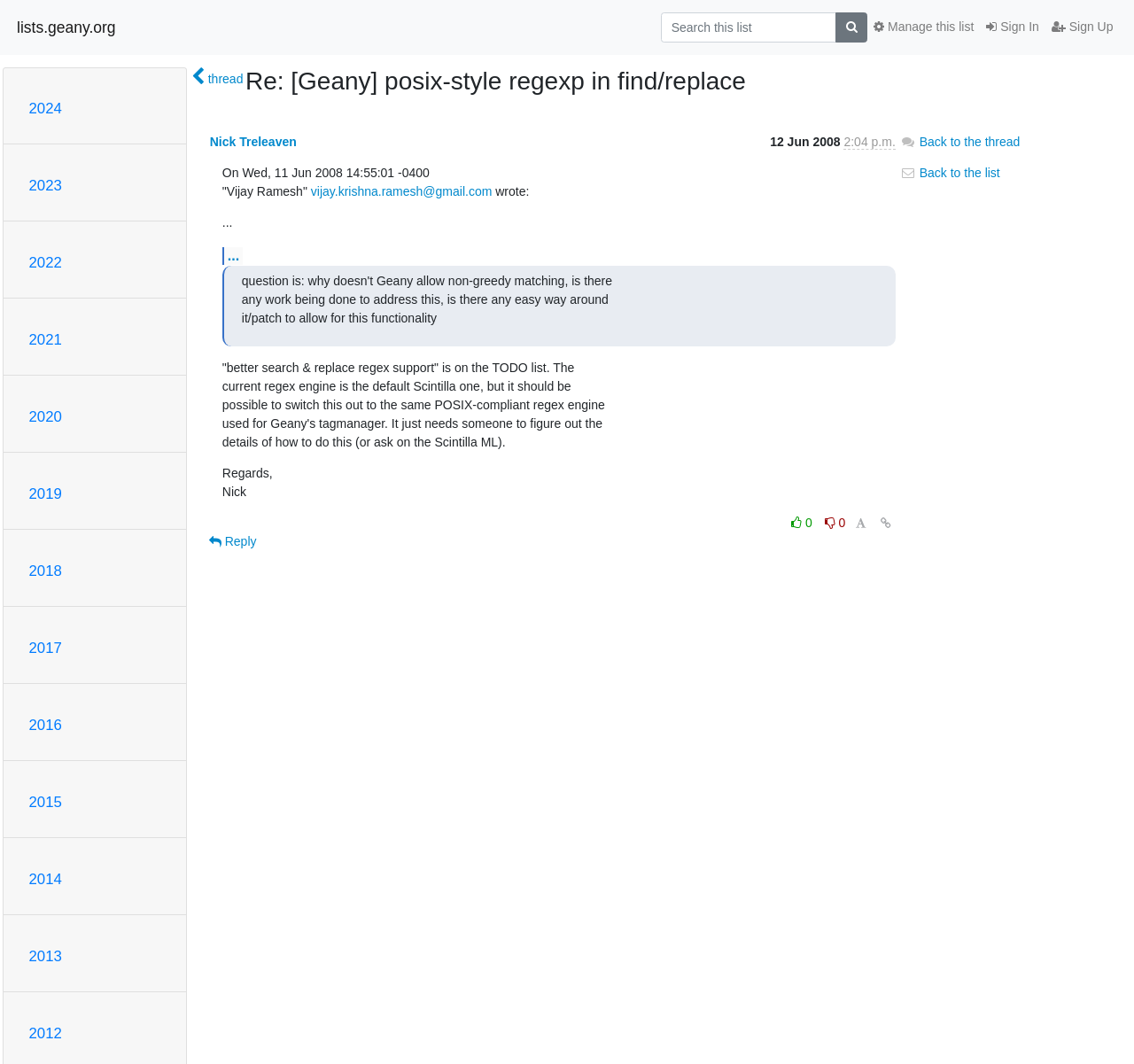Given the description: "Back to the thread", determine the bounding box coordinates of the UI element. The coordinates should be formatted as four float numbers between 0 and 1, [left, top, right, bottom].

[0.794, 0.126, 0.899, 0.139]